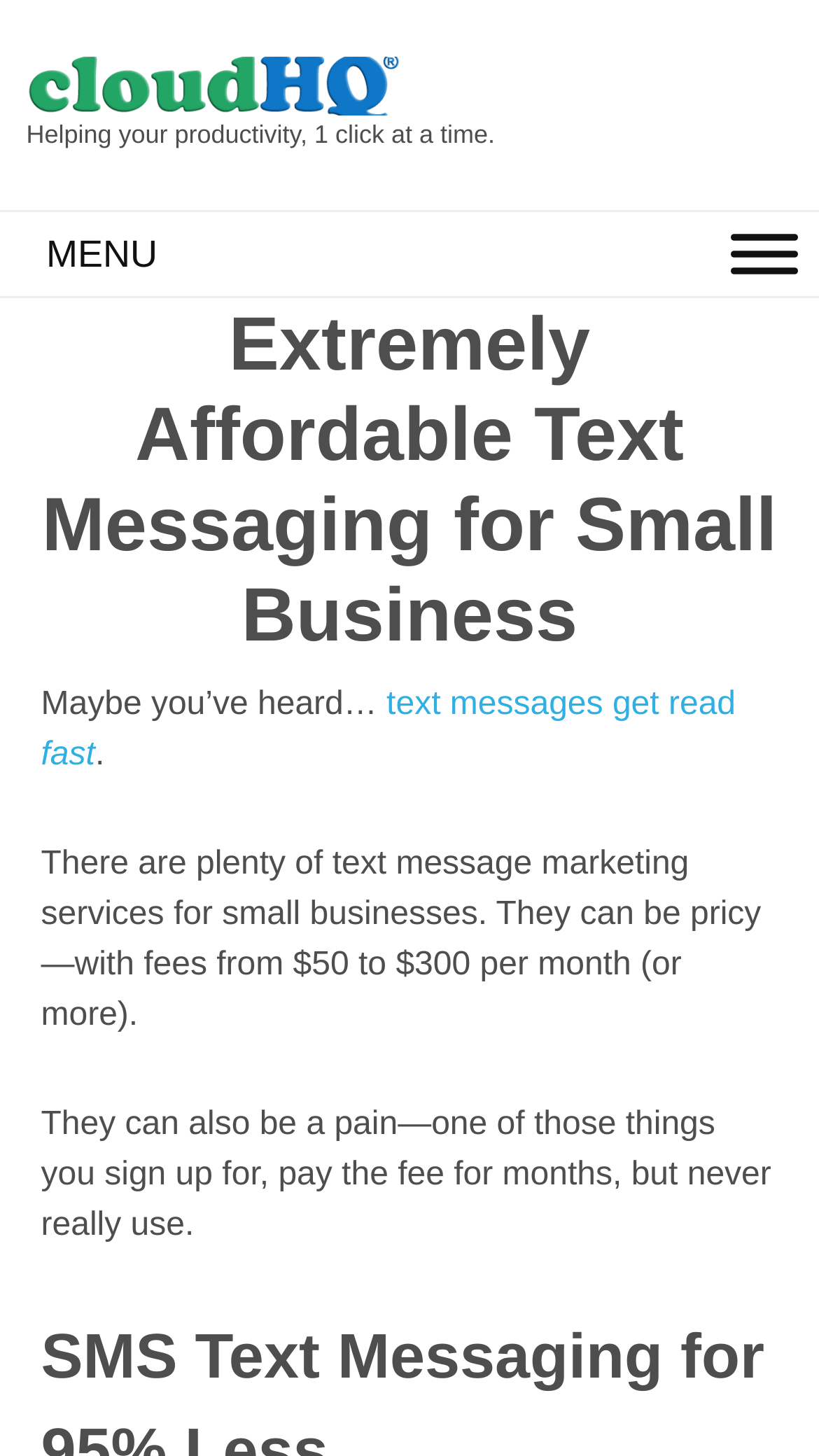What is the tone of the webpage?
Answer the question in a detailed and comprehensive manner.

The tone of the webpage is informal, as evidenced by the conversational language used in the text, such as 'Maybe you’ve heard…' and 'They can also be a pain—one of those things you sign up for, pay the fee for months, but never really use'. This suggests that the webpage is trying to establish a friendly and relatable tone with the reader.